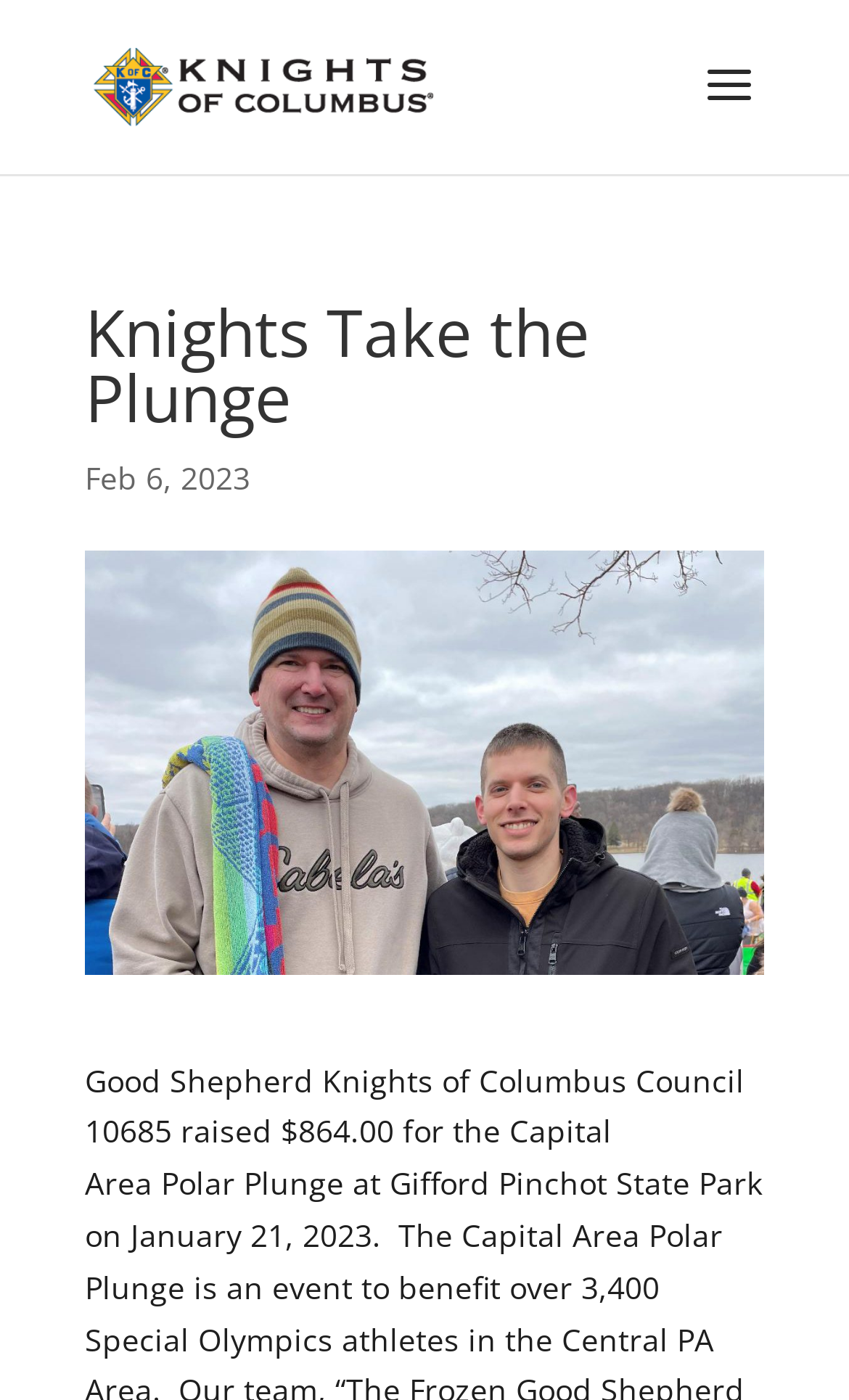Identify the main heading of the webpage and provide its text content.

Knights Take the Plunge